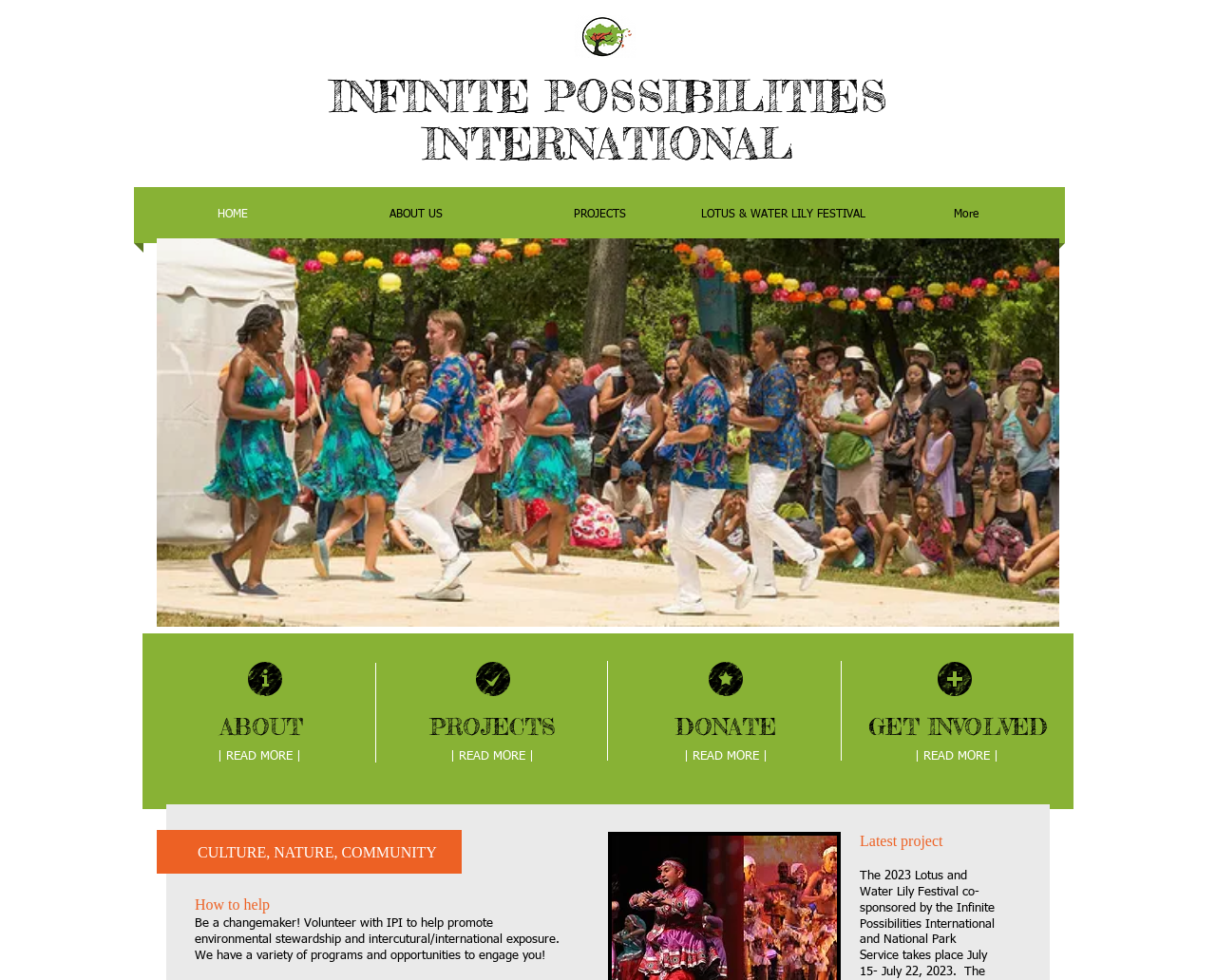How can one help the organization?
Examine the image and provide an in-depth answer to the question.

The webpage suggests that one can help the organization by volunteering, as stated in the static text element that reads 'Be a changemaker! Volunteer with IPI to help promote environmental stewardship and intercultural/international exposure'.